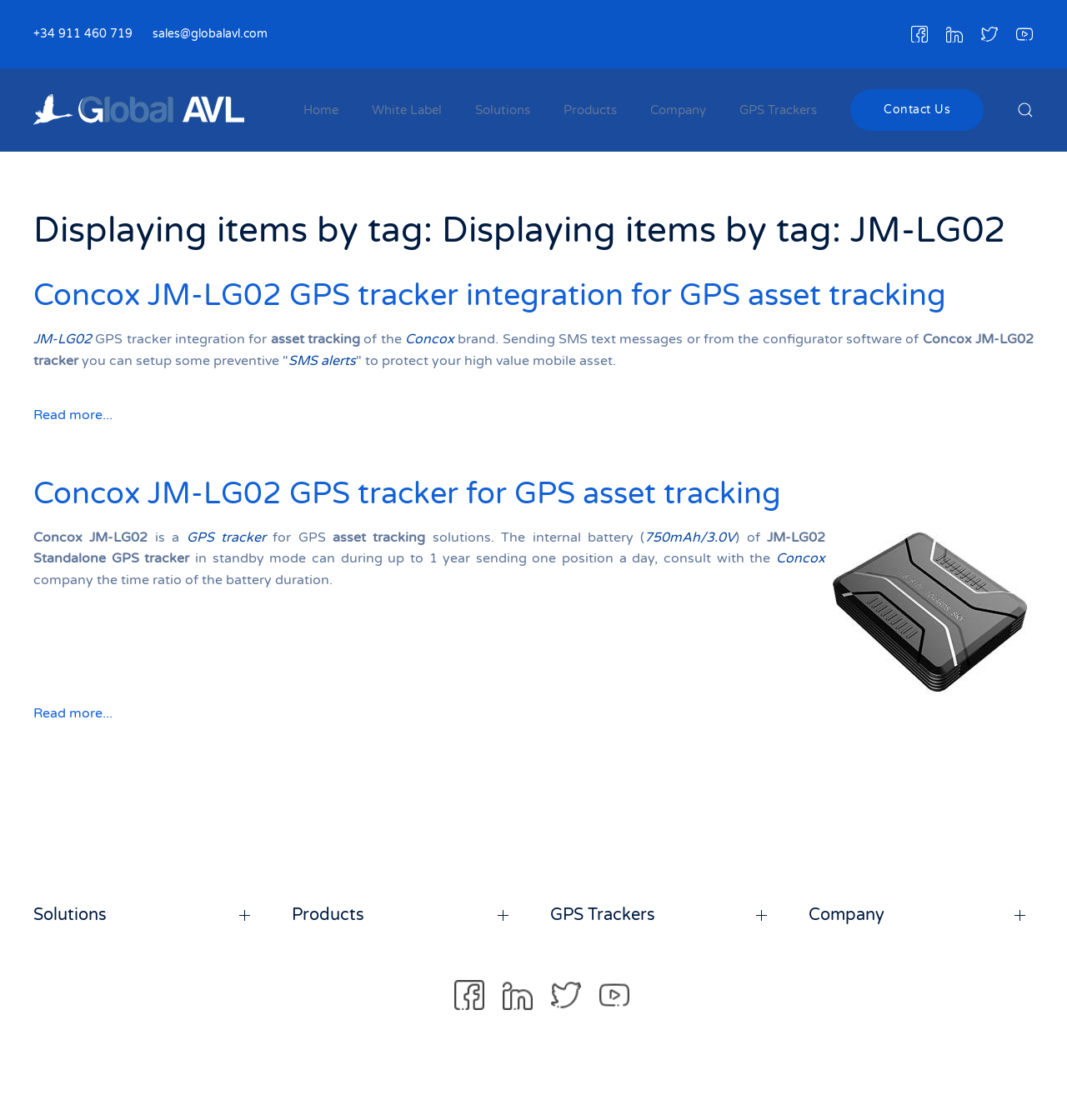Determine the bounding box coordinates of the section to be clicked to follow the instruction: "Check GPS Trackers". The coordinates should be given as four float numbers between 0 and 1, formatted as [left, top, right, bottom].

[0.677, 0.061, 0.781, 0.135]